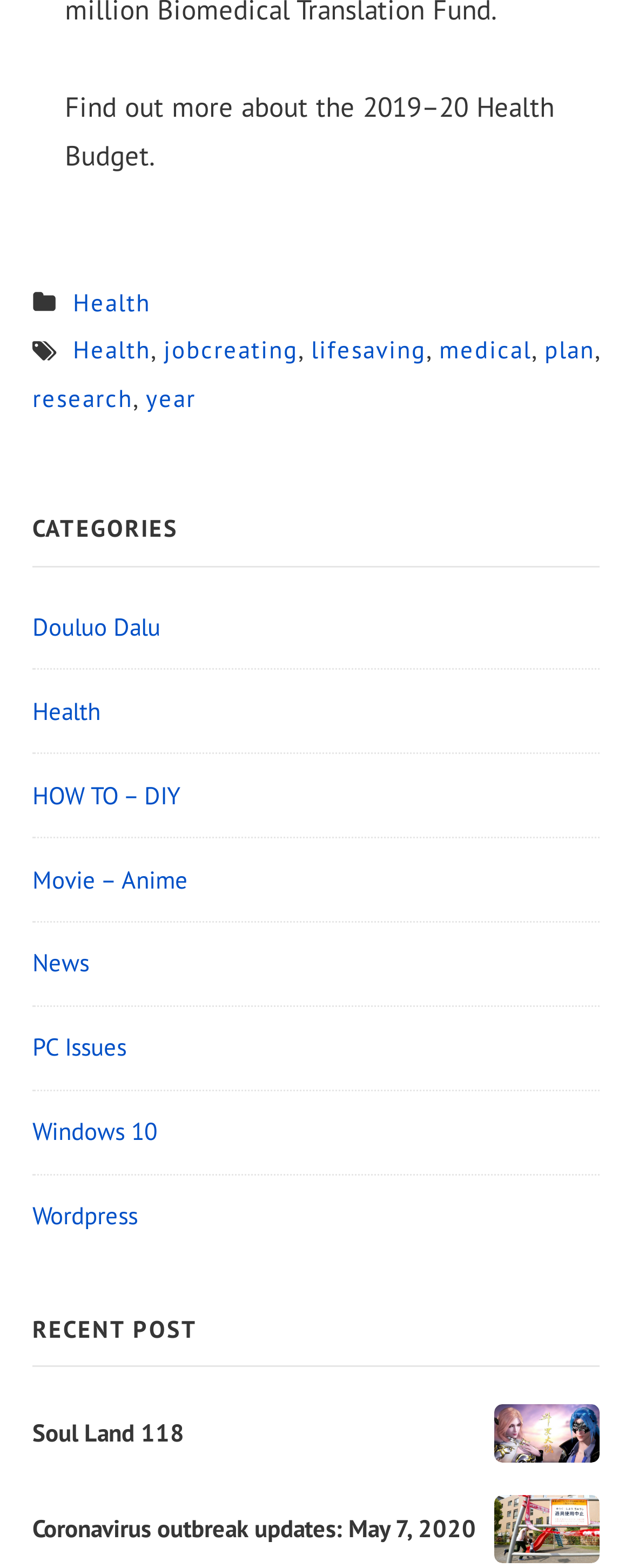Determine the coordinates of the bounding box that should be clicked to complete the instruction: "Read about jobcreating". The coordinates should be represented by four float numbers between 0 and 1: [left, top, right, bottom].

[0.259, 0.214, 0.471, 0.233]